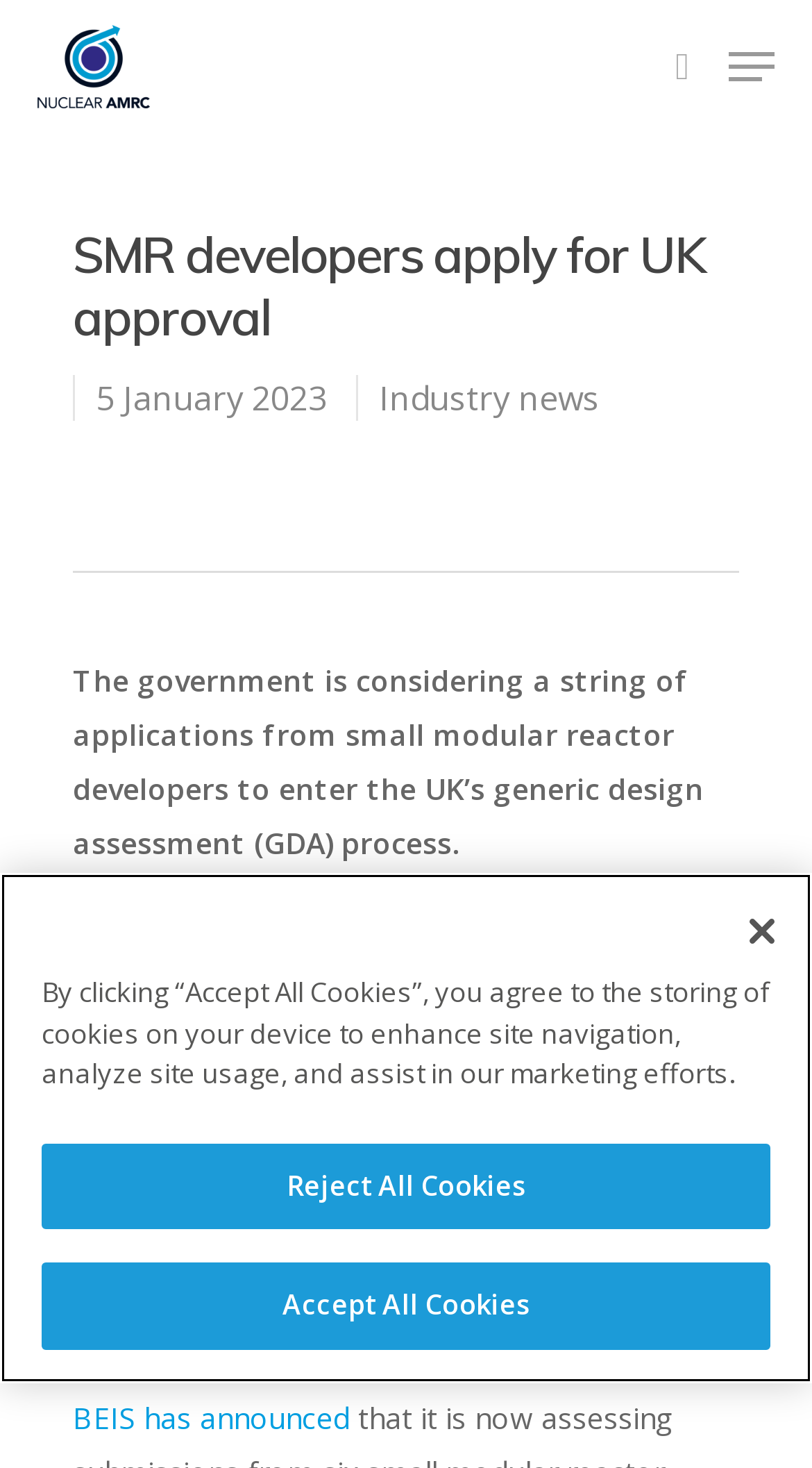Please identify the bounding box coordinates of the region to click in order to complete the task: "Read industry news". The coordinates must be four float numbers between 0 and 1, specified as [left, top, right, bottom].

[0.467, 0.255, 0.738, 0.287]